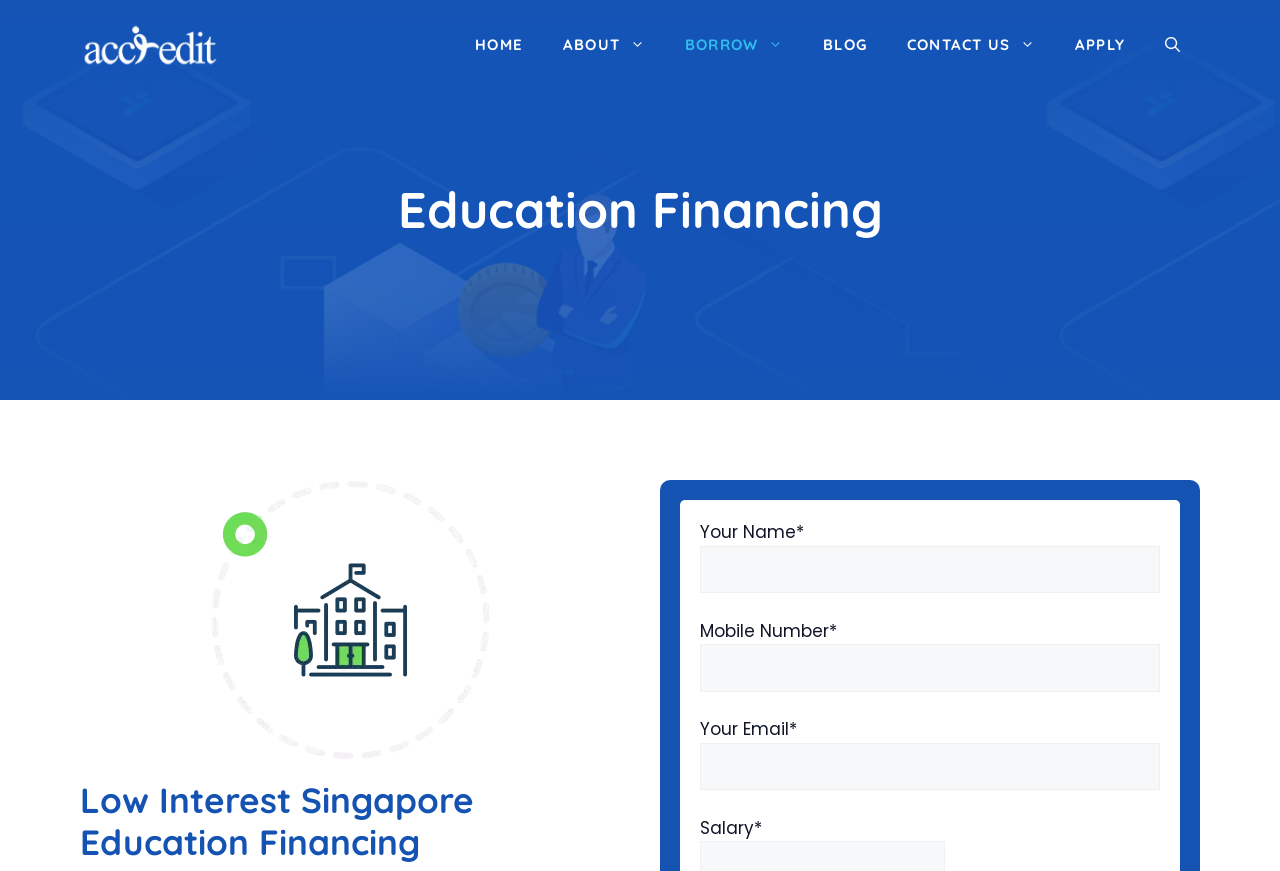Could you find the bounding box coordinates of the clickable area to complete this instruction: "Enter your name in the input field"?

[0.547, 0.626, 0.906, 0.681]